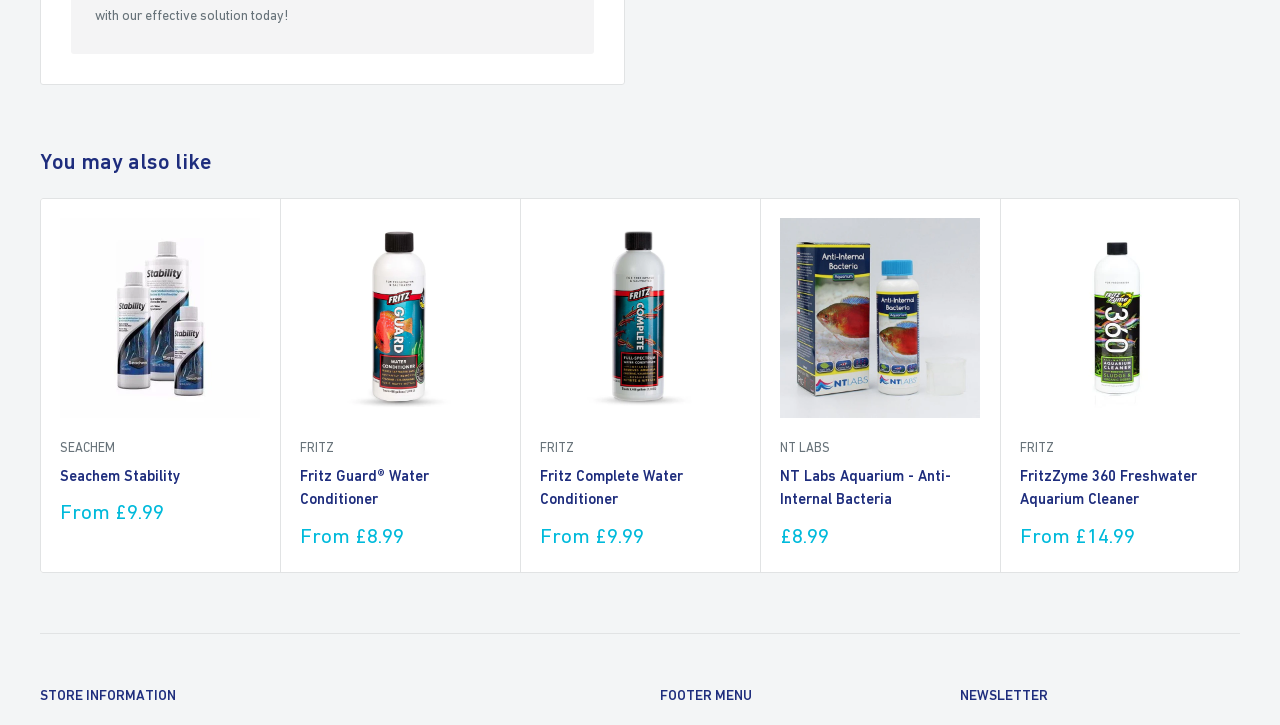Respond to the question below with a single word or phrase:
What is the price of Seachem Stability?

From £9.99